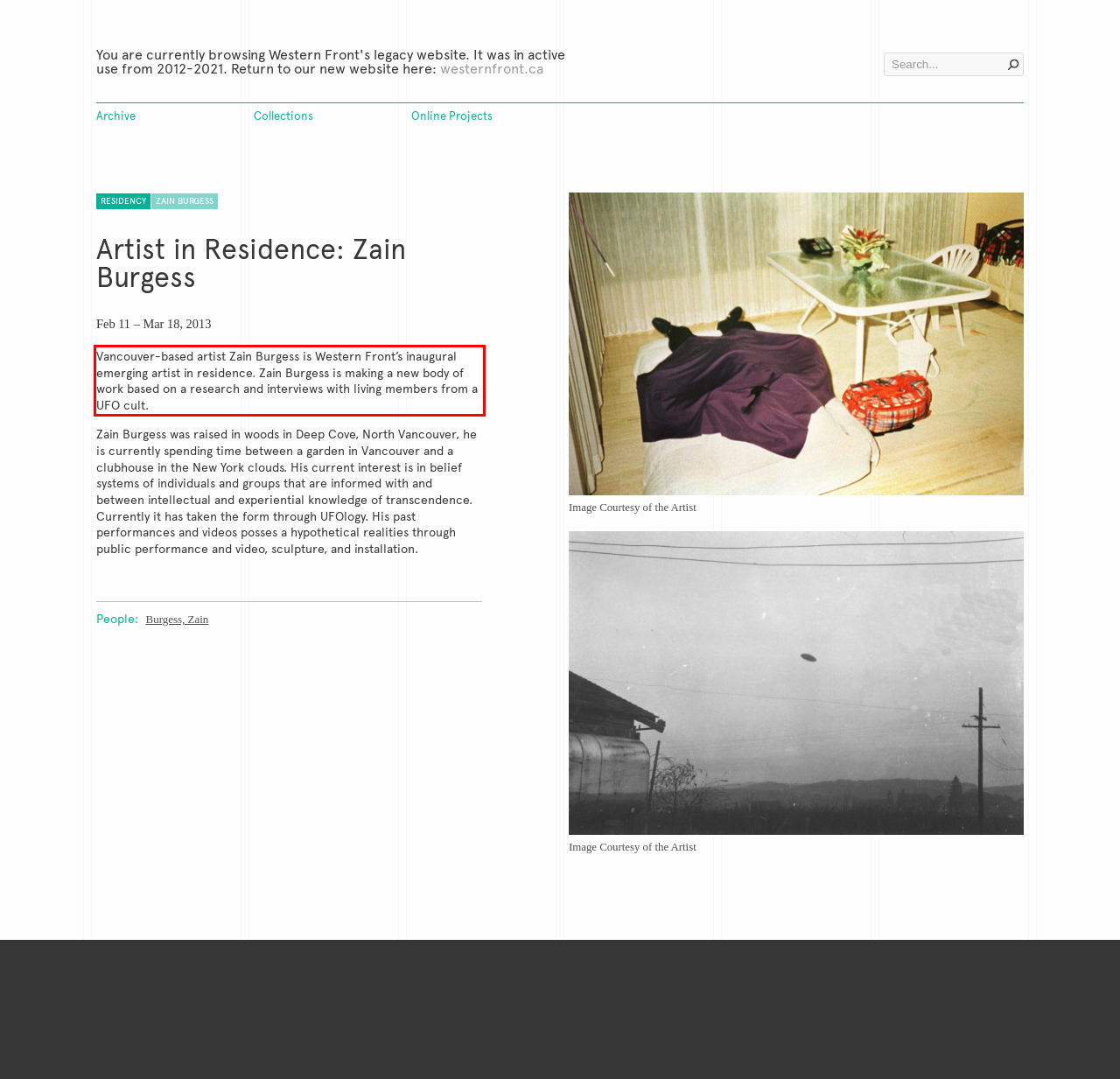Inspect the webpage screenshot that has a red bounding box and use OCR technology to read and display the text inside the red bounding box.

Vancouver-based artist Zain Burgess is Western Front’s inaugural emerging artist in residence. Zain Burgess is making a new body of work based on a research and interviews with living members from a UFO cult.